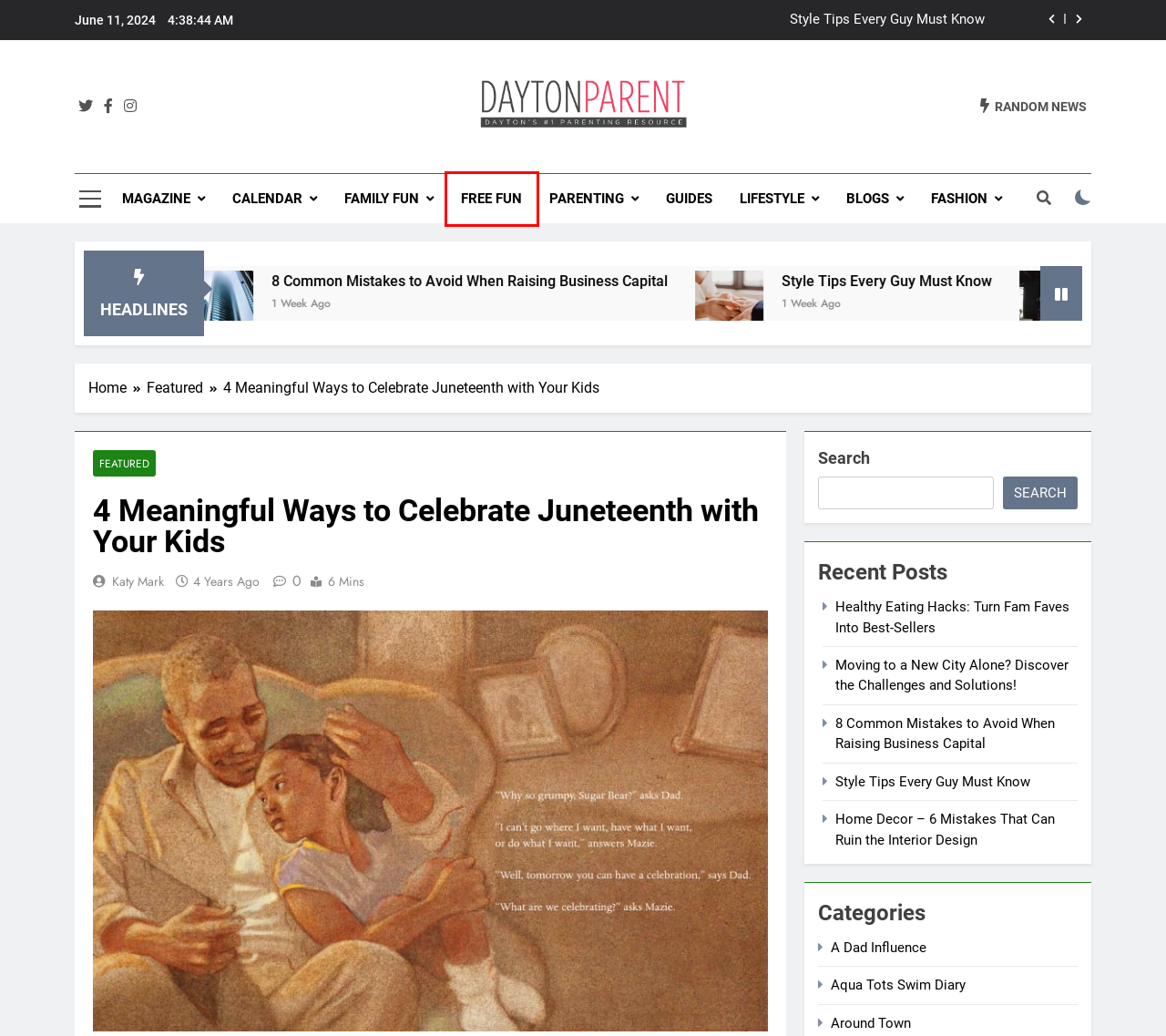You are given a screenshot depicting a webpage with a red bounding box around a UI element. Select the description that best corresponds to the new webpage after clicking the selected element. Here are the choices:
A. 8 Common Mistakes to Avoid When Raising Business Capital - Dayton Parent Magazine
B. Blogs - Dayton Parent Magazine
C. Calendar - Dayton Parent Magazine
D. Free Dayton Fun - Dayton Parent Magazine
E. Lifestyle Archives - Dayton Parent Magazine
F. Featured Archives - Dayton Parent Magazine
G. Parenting - Dayton Parent Magazine
H. Guides - Dayton Parent Magazine

D